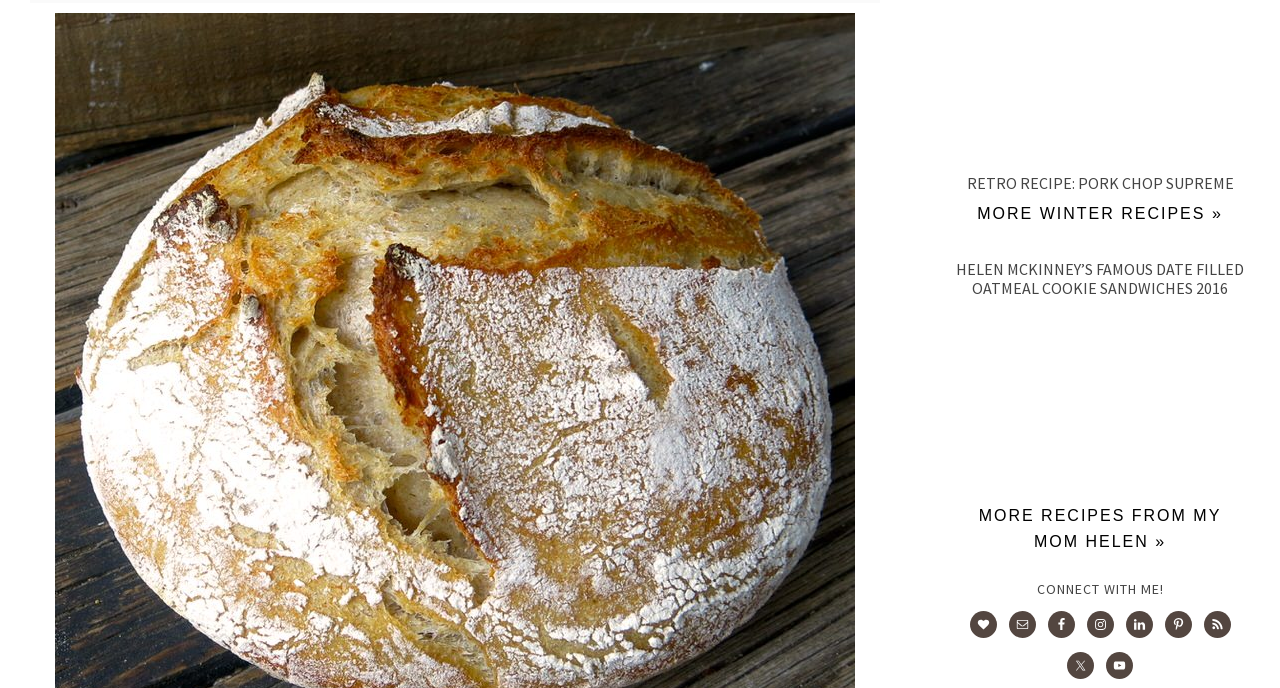How many social media links are available?
Can you provide a detailed and comprehensive answer to the question?

There are 8 social media links available on the webpage, including Bloglovin, Email, Facebook, Instagram, LinkedIn, Pinterest, RSS, and Twitter.